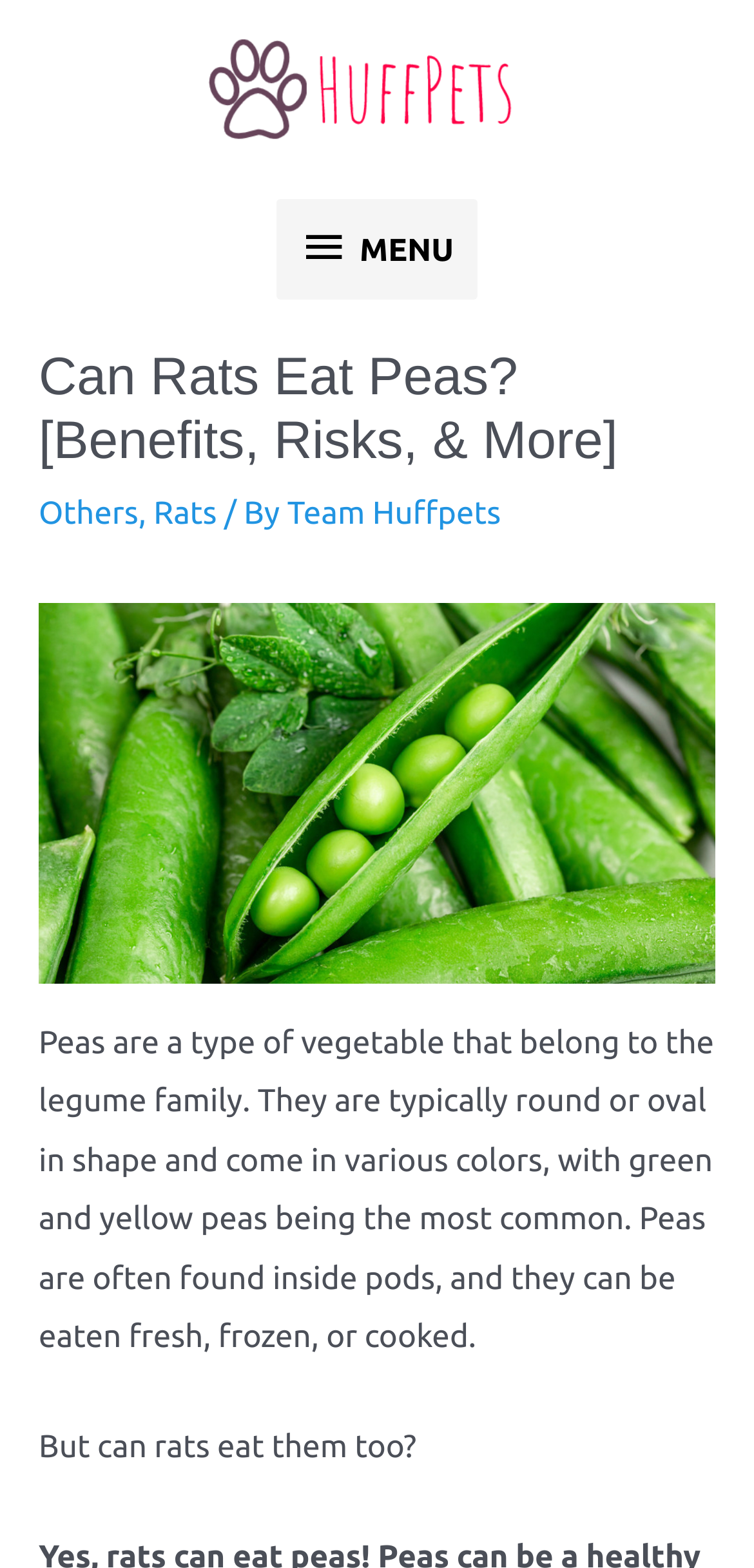Describe the webpage meticulously, covering all significant aspects.

The webpage is about the topic "Can Rats Eat Peas?" and is part of the HuffPets website. At the top left, there is a link to the HuffPets homepage, accompanied by a HuffPets logo image. To the right of the logo, there is a menu button labeled "MENU" that, when expanded, controls the primary menu.

Below the menu button, there is a header section that spans the width of the page. It contains a heading that reads "Can Rats Eat Peas? [Benefits, Risks, & More]" in a prominent font size. Underneath the heading, there are three links: "Others", "Rats", and "Team Huffpets", which are separated by a short text "/ By".

Below the links, there is a large figure that takes up most of the width of the page, containing an image related to "Can Rats Eat Peas". Underneath the image, there is a block of text that describes peas, stating that they are a type of vegetable, their shape, colors, and how they can be consumed. Following this text, there is another sentence that asks the question "But can rats eat them too?", which likely sets the stage for the rest of the article.